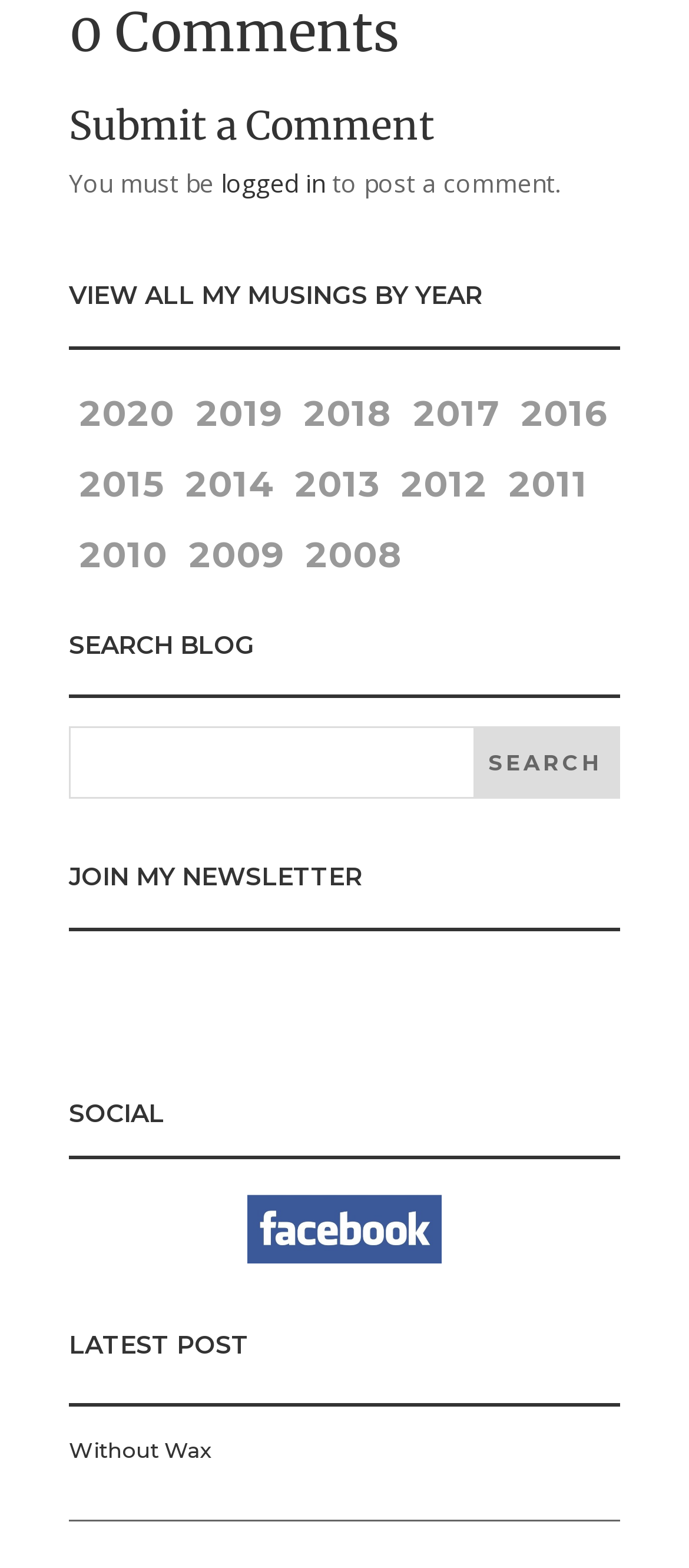How can users join the newsletter?
Could you answer the question with a detailed and thorough explanation?

The webpage has a section that says 'JOIN MY NEWSLETTER' and it contains a link 'SUBMIT FORM HERE 5'. This implies that users can join the newsletter by submitting the form provided.